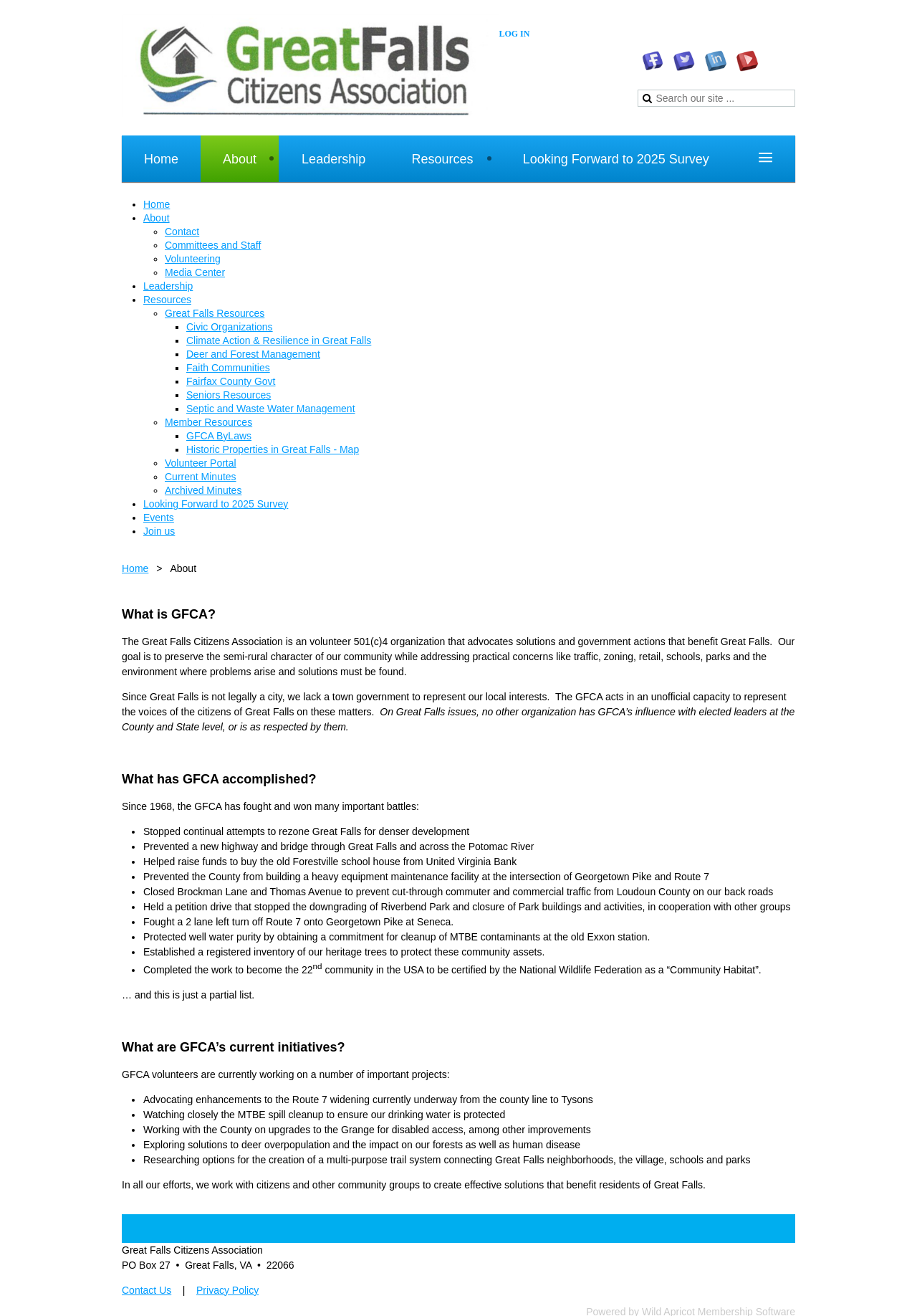Locate the UI element that matches the description Fairfax County Govt in the webpage screenshot. Return the bounding box coordinates in the format (top-left x, top-left y, bottom-right x, bottom-right y), with values ranging from 0 to 1.

[0.203, 0.285, 0.3, 0.294]